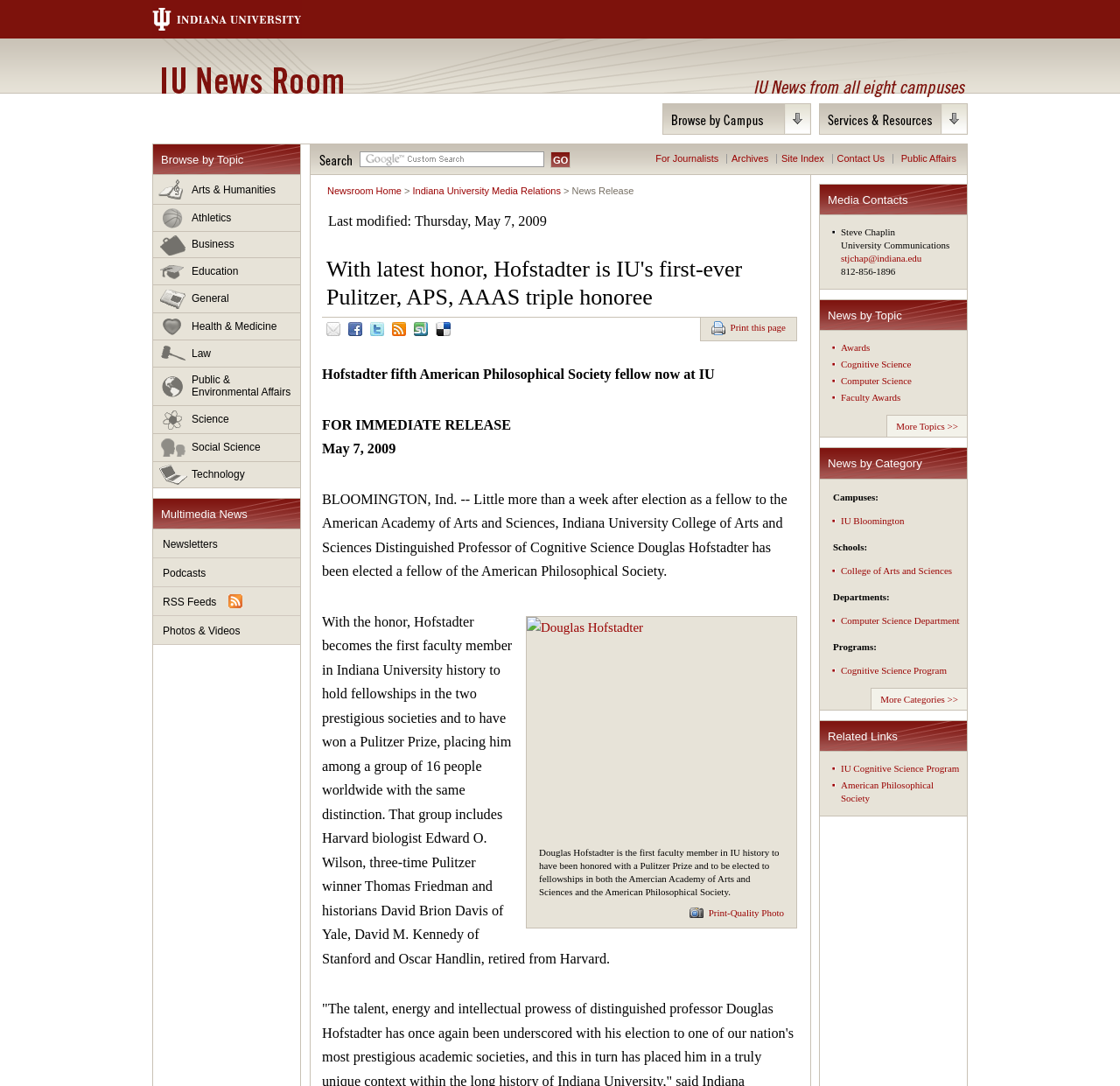What is the bounding box coordinate of the region where Hofstadter's photo is located?
Please provide a single word or phrase in response based on the screenshot.

[0.47, 0.568, 0.711, 0.773]